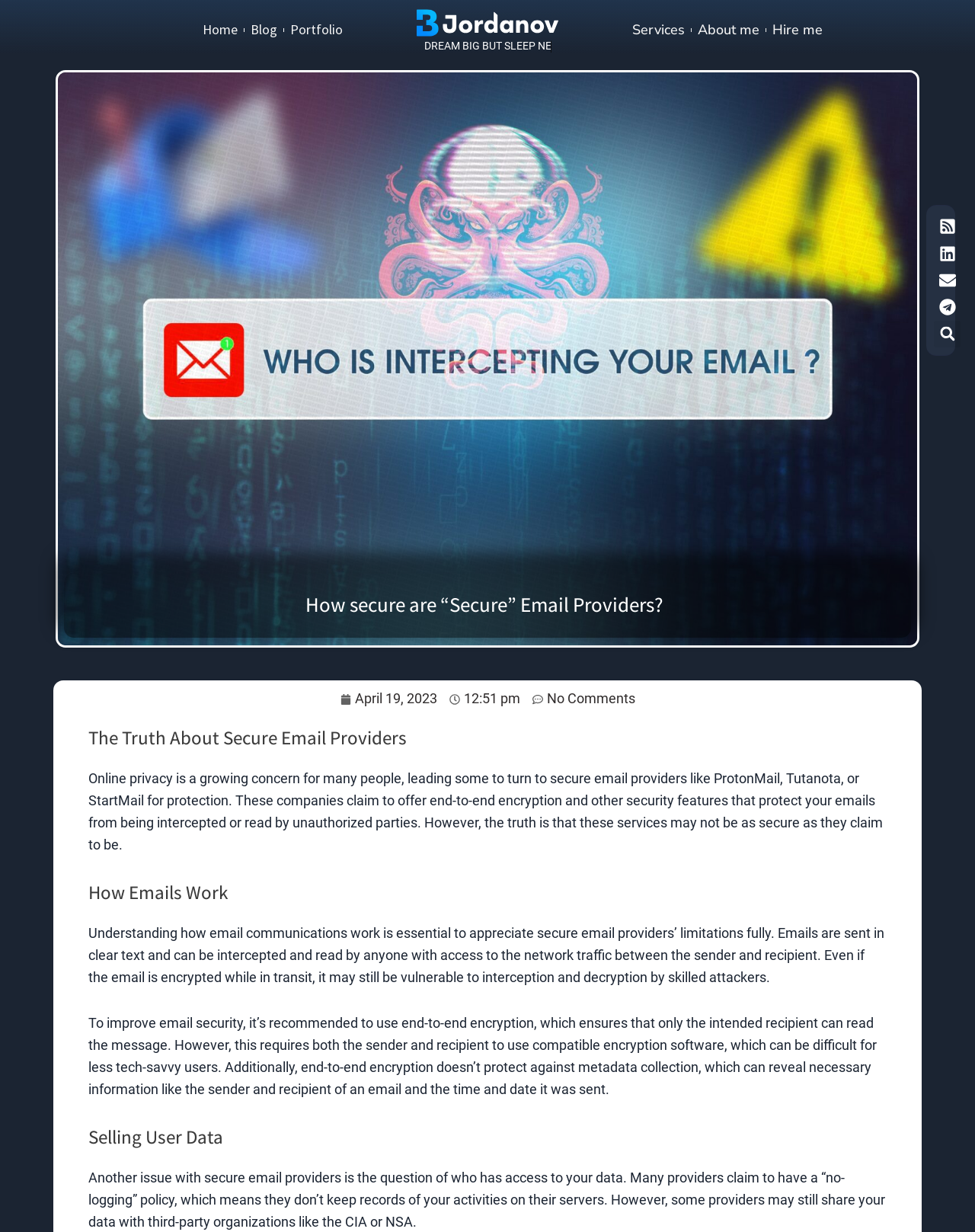Provide the bounding box coordinates of the section that needs to be clicked to accomplish the following instruction: "Read the article about secure email providers."

[0.077, 0.478, 0.917, 0.504]